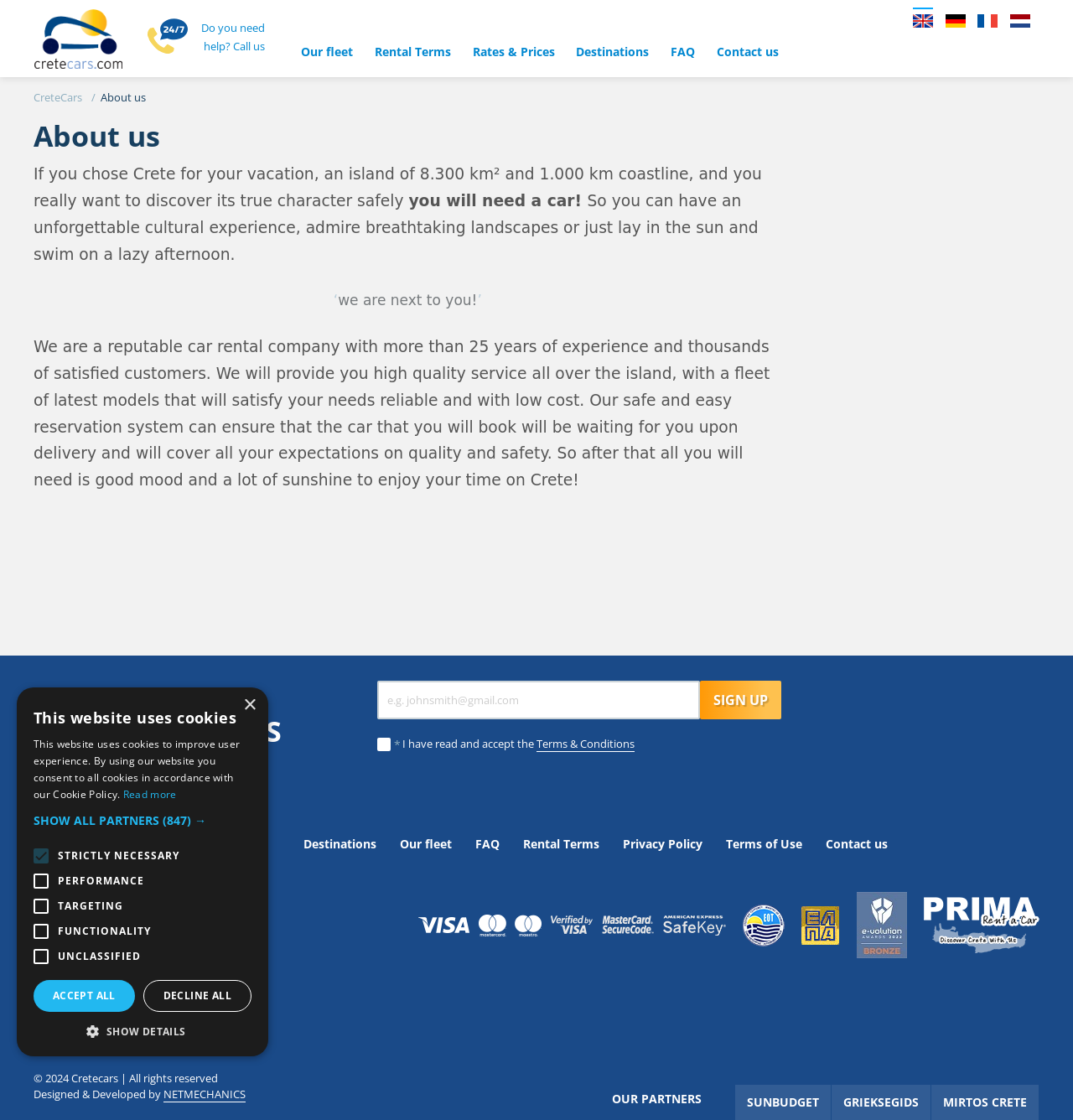Create a detailed narrative of the webpage’s visual and textual elements.

This webpage is about Cretecars, a car rental company in Crete, Greece. At the top, there is a navigation menu with links to "Our fleet", "Rental Terms", "Rates & Prices", "Destinations", "FAQ", and "Contact us". To the right of the navigation menu, there are language options, including English, German, French, and Dutch.

Below the navigation menu, there is a main section with a heading "About us". This section describes the company's mission and services, stating that they provide high-quality car rentals with a fleet of latest models, ensuring a safe and enjoyable experience for customers.

On the right side of the main section, there is a call-to-action to sign up for amazing offers, with a text box to enter an email address and a button to submit. Below this, there is a checkbox to agree to the terms and conditions.

At the bottom of the page, there is a footer section with contact information, including an address, phone number, and email address. There are also links to various pages, such as "Destinations", "Our fleet", "FAQ", and "Rental Terms". Additionally, there are logos of partner companies and a section titled "OUR PARTNERS" with links to their websites.

There is also a cookie policy alert at the bottom of the page, which informs users that the website uses cookies to improve user experience and provides a link to read more about the cookie policy.